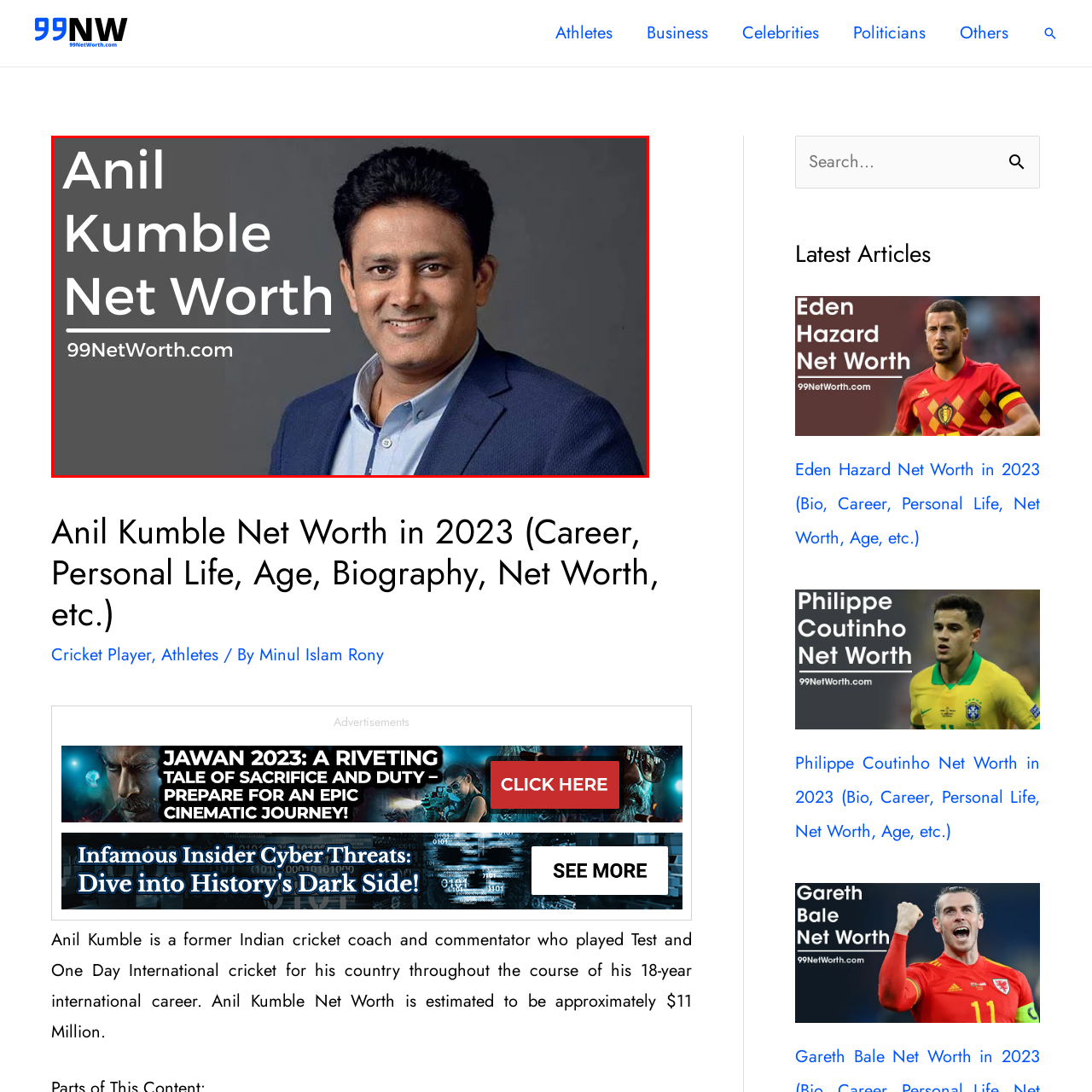What is the estimated net worth of Anil Kumble?
Examine the area marked by the red bounding box and respond with a one-word or short phrase answer.

$11 million